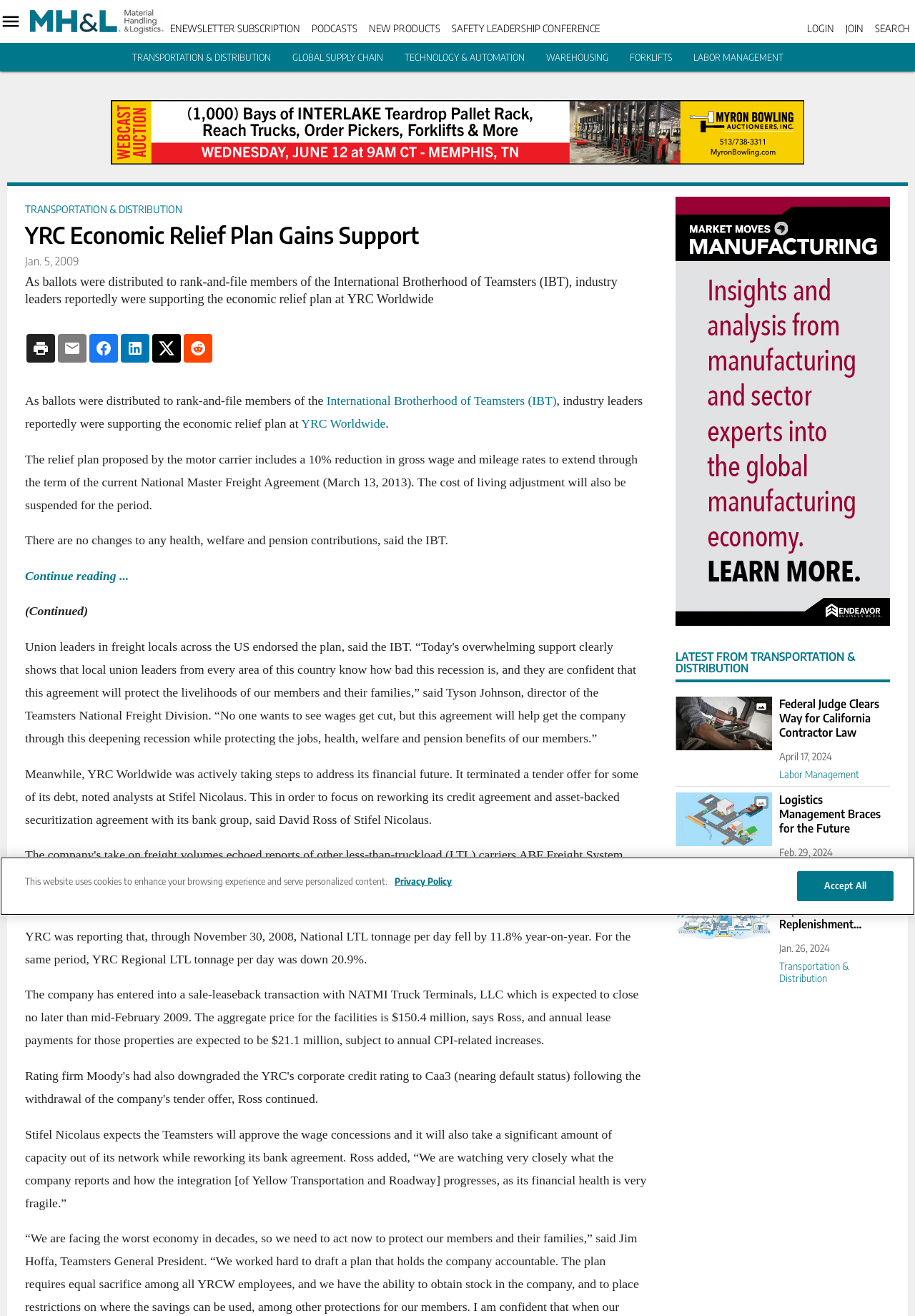Specify the bounding box coordinates for the region that must be clicked to perform the given instruction: "View 'Labor Management' article".

[0.852, 0.579, 0.973, 0.593]